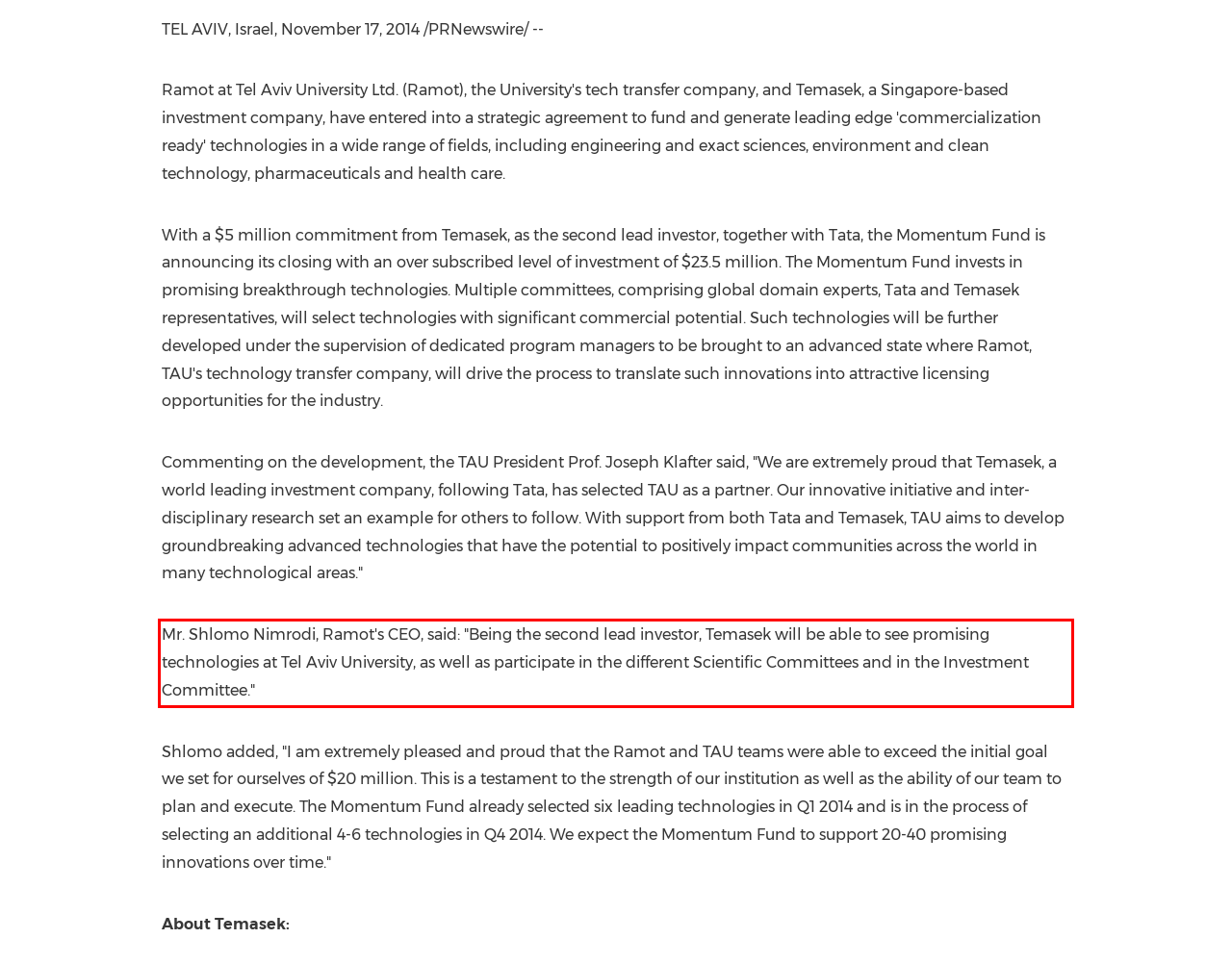Please examine the screenshot of the webpage and read the text present within the red rectangle bounding box.

Mr. Shlomo Nimrodi, Ramot's CEO, said: "Being the second lead investor, Temasek will be able to see promising technologies at Tel Aviv University, as well as participate in the different Scientific Committees and in the Investment Committee."